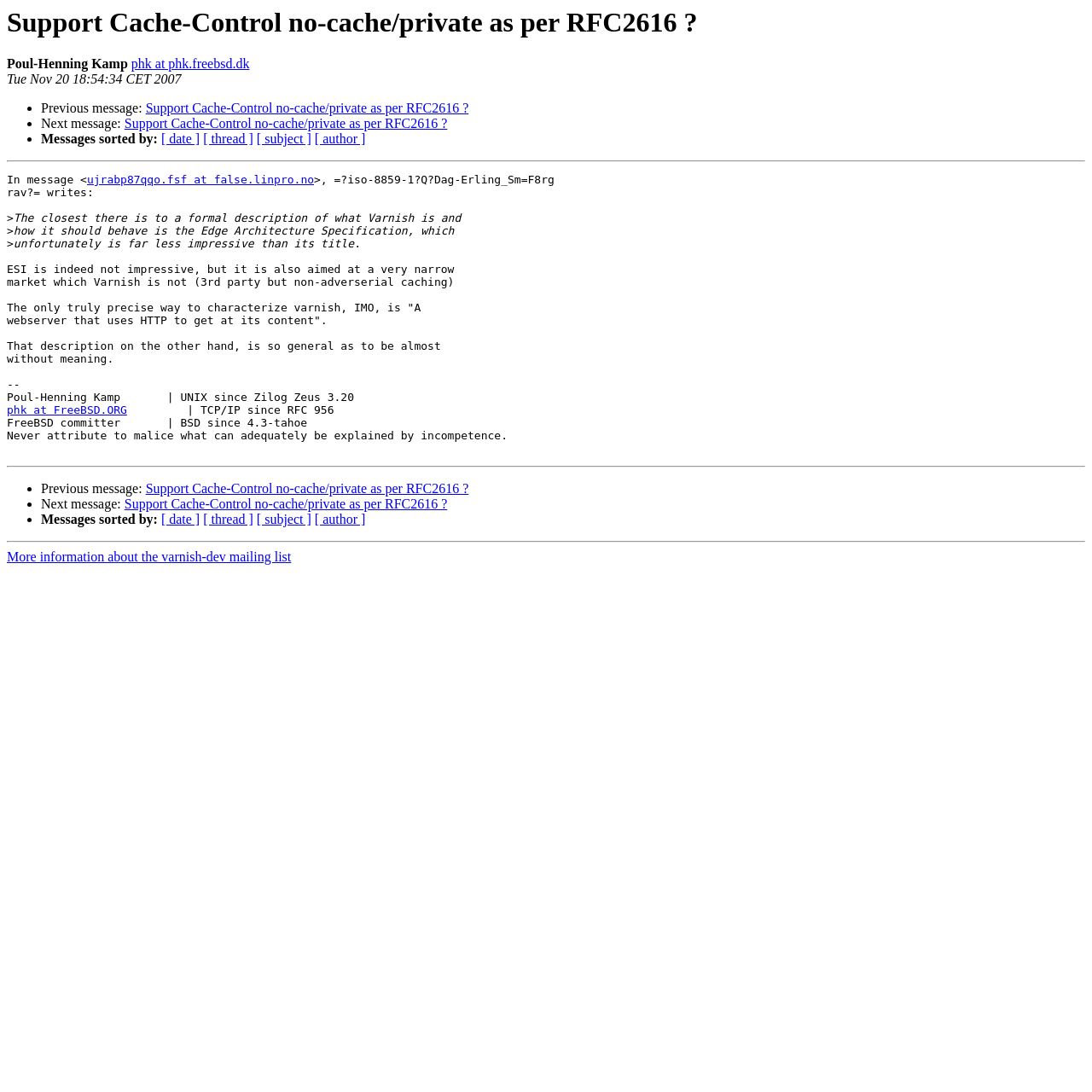Please identify the coordinates of the bounding box that should be clicked to fulfill this instruction: "View next message".

[0.114, 0.107, 0.41, 0.12]